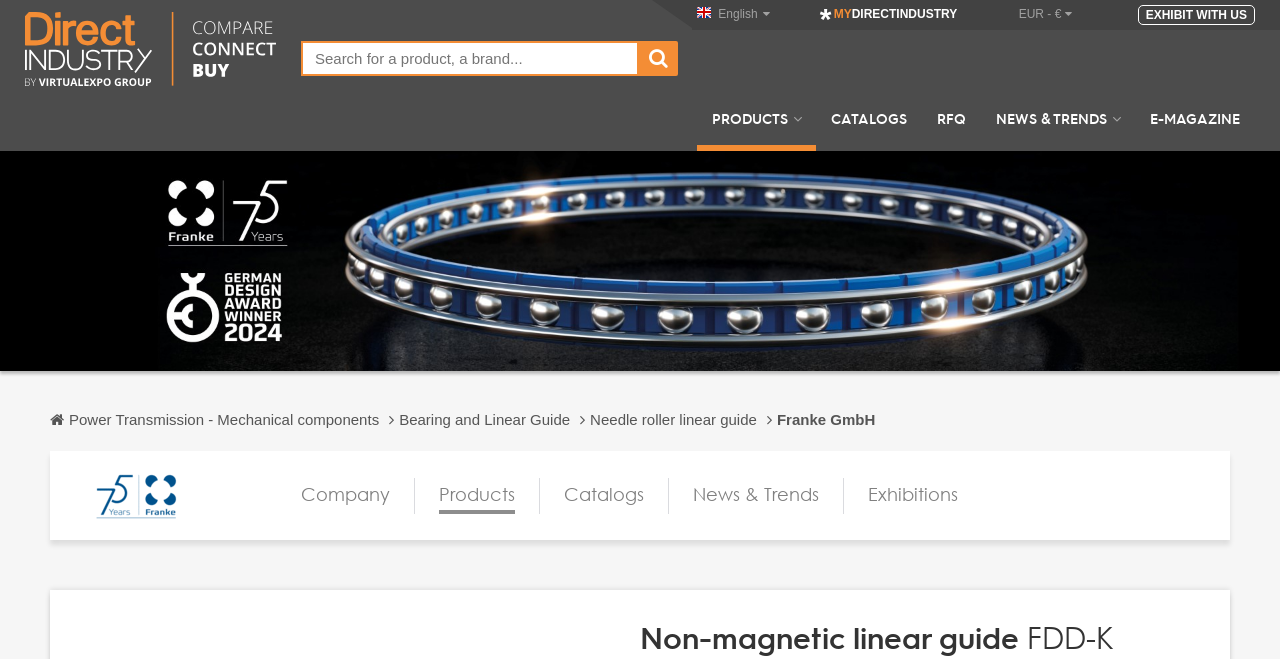Can you pinpoint the bounding box coordinates for the clickable element required for this instruction: "View company information"? The coordinates should be four float numbers between 0 and 1, i.e., [left, top, right, bottom].

[0.235, 0.725, 0.305, 0.78]